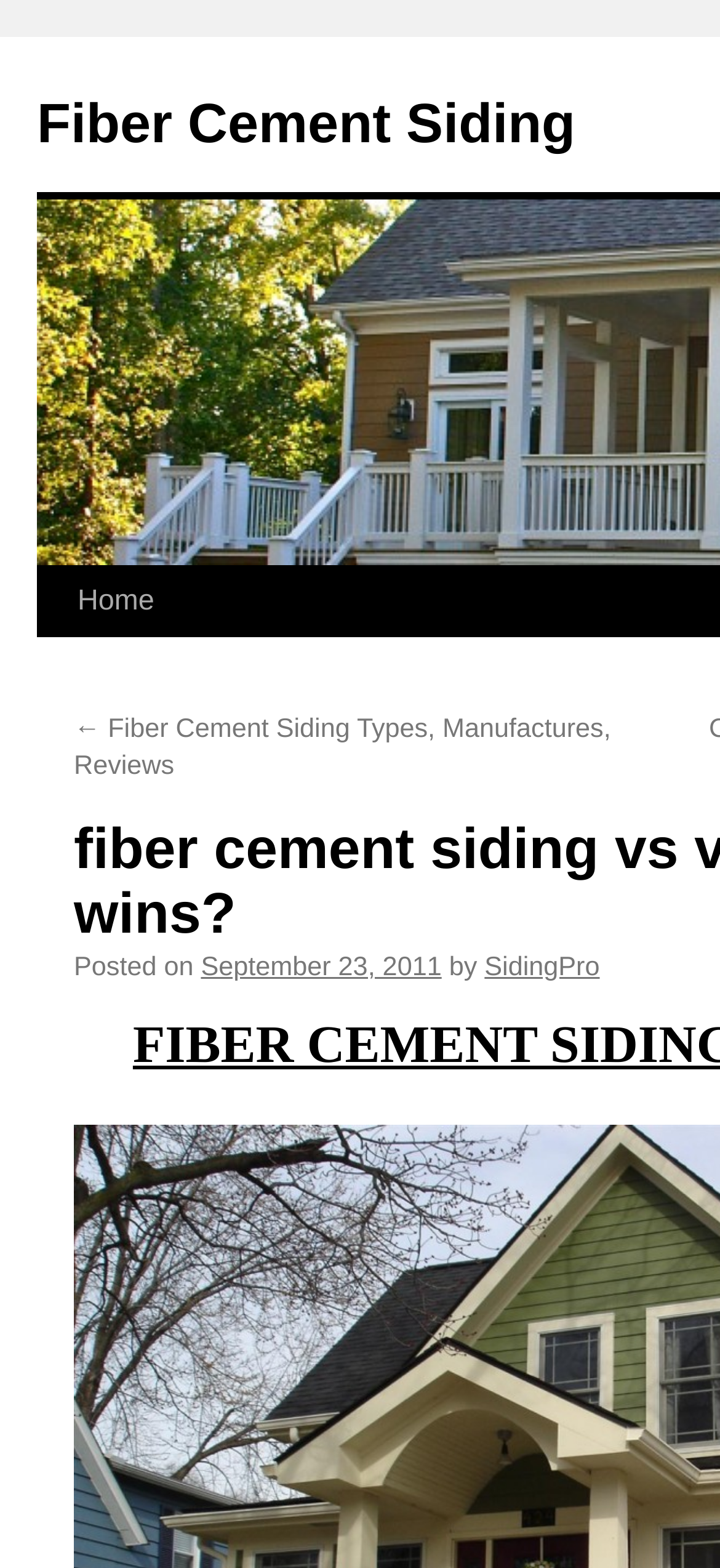Bounding box coordinates are to be given in the format (top-left x, top-left y, bottom-right x, bottom-right y). All values must be floating point numbers between 0 and 1. Provide the bounding box coordinate for the UI element described as: Home

[0.082, 0.362, 0.222, 0.406]